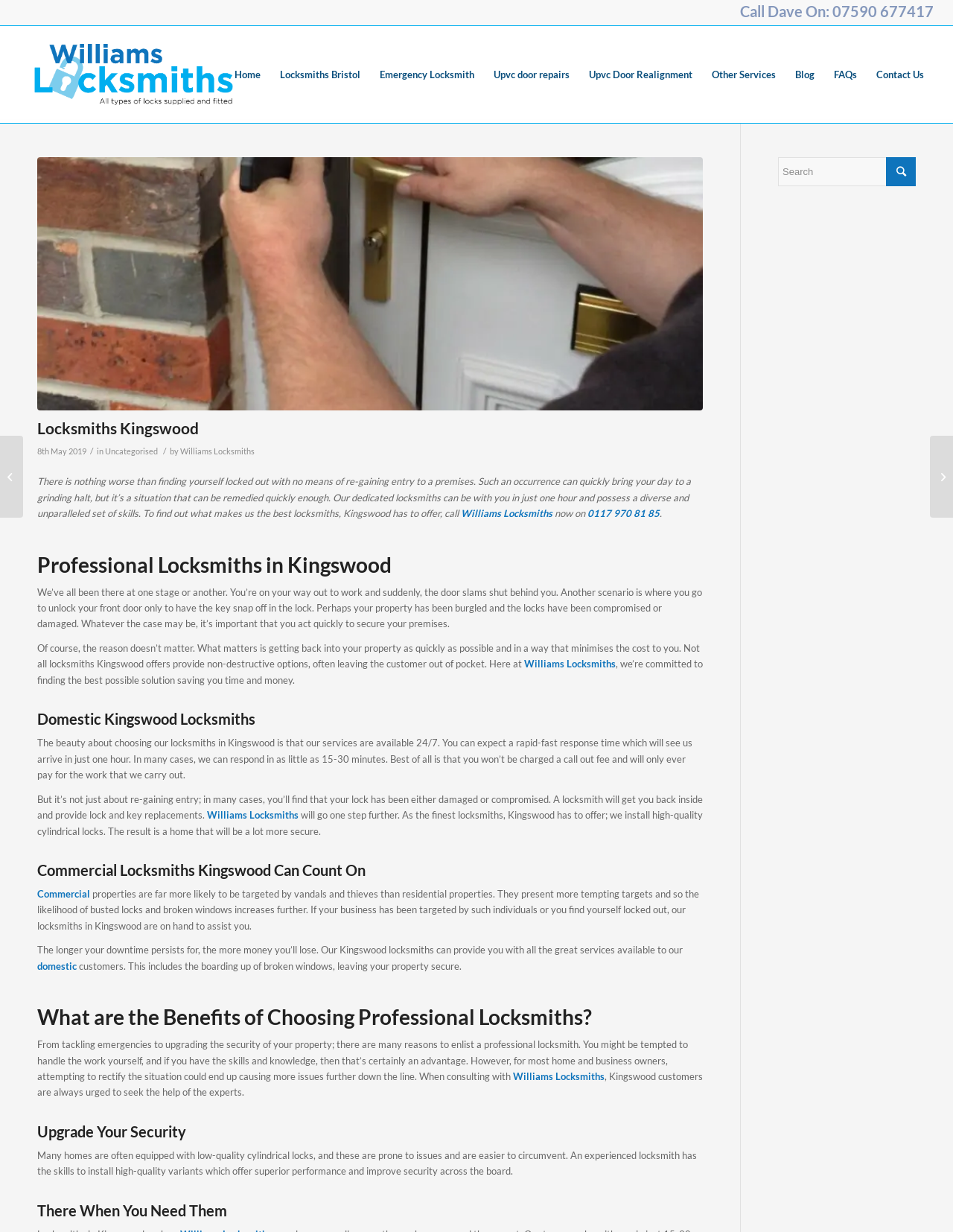Create an elaborate caption for the webpage.

This webpage is about Williams Locksmiths, a locksmith service provider in Kingswood, Bristol. At the top of the page, there is a phone number and a call-to-action to contact Dave. Below that, there is a navigation menu with links to different sections of the website, including Home, Locksmiths Bristol, Emergency Locksmith, and others.

On the left side of the page, there is a logo and a heading that reads "Locksmiths Kingswood | Locksmith Services in Kingswood, Bristol". Below that, there is a brief introduction to the locksmith service, followed by a section that describes the benefits of choosing professional locksmiths.

The main content of the page is divided into several sections, each with a heading. The first section is about the importance of finding a reliable locksmith in case of an emergency. The second section describes the services offered by Williams Locksmiths, including non-destructive entry and lock repair. The third section is about domestic locksmith services, highlighting the 24/7 availability and rapid response time of the locksmiths.

The next section is about commercial locksmith services, emphasizing the importance of securing commercial properties and the services offered by Williams Locksmiths to achieve that. The following sections discuss the benefits of choosing professional locksmiths, upgrading security, and the importance of seeking expert help.

At the bottom of the page, there is a search bar and a button with a magnifying glass icon. On the right side of the page, there are links to other related pages, including Locksmiths Yate and UPVC Door Enhancing Home Security.

Throughout the page, there are several images, including a logo and icons, but no prominent images that dominate the page. The overall layout is clean and easy to navigate, with clear headings and concise text.